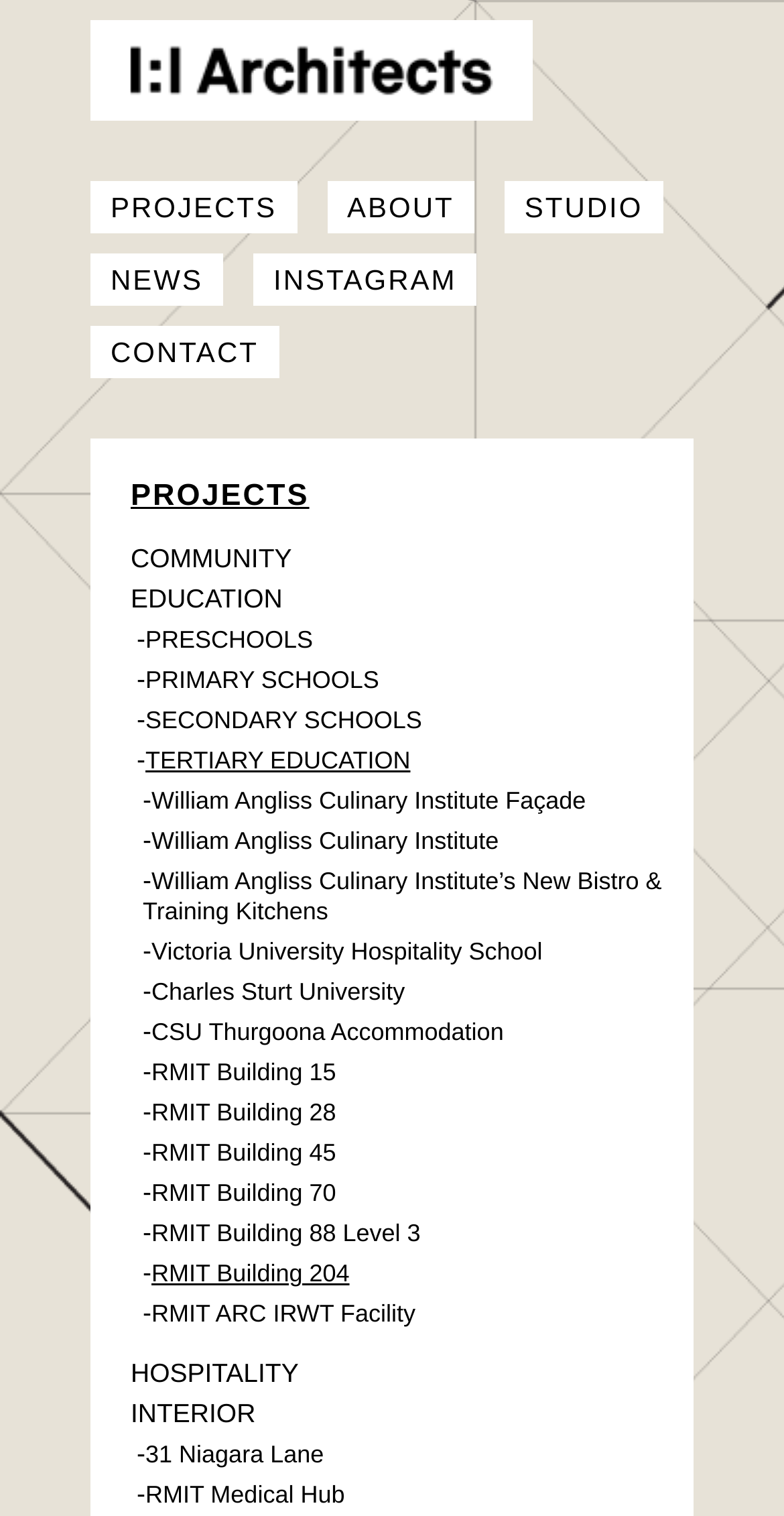Provide the bounding box coordinates for the area that should be clicked to complete the instruction: "View the COMMUNITY projects".

[0.167, 0.358, 0.372, 0.378]